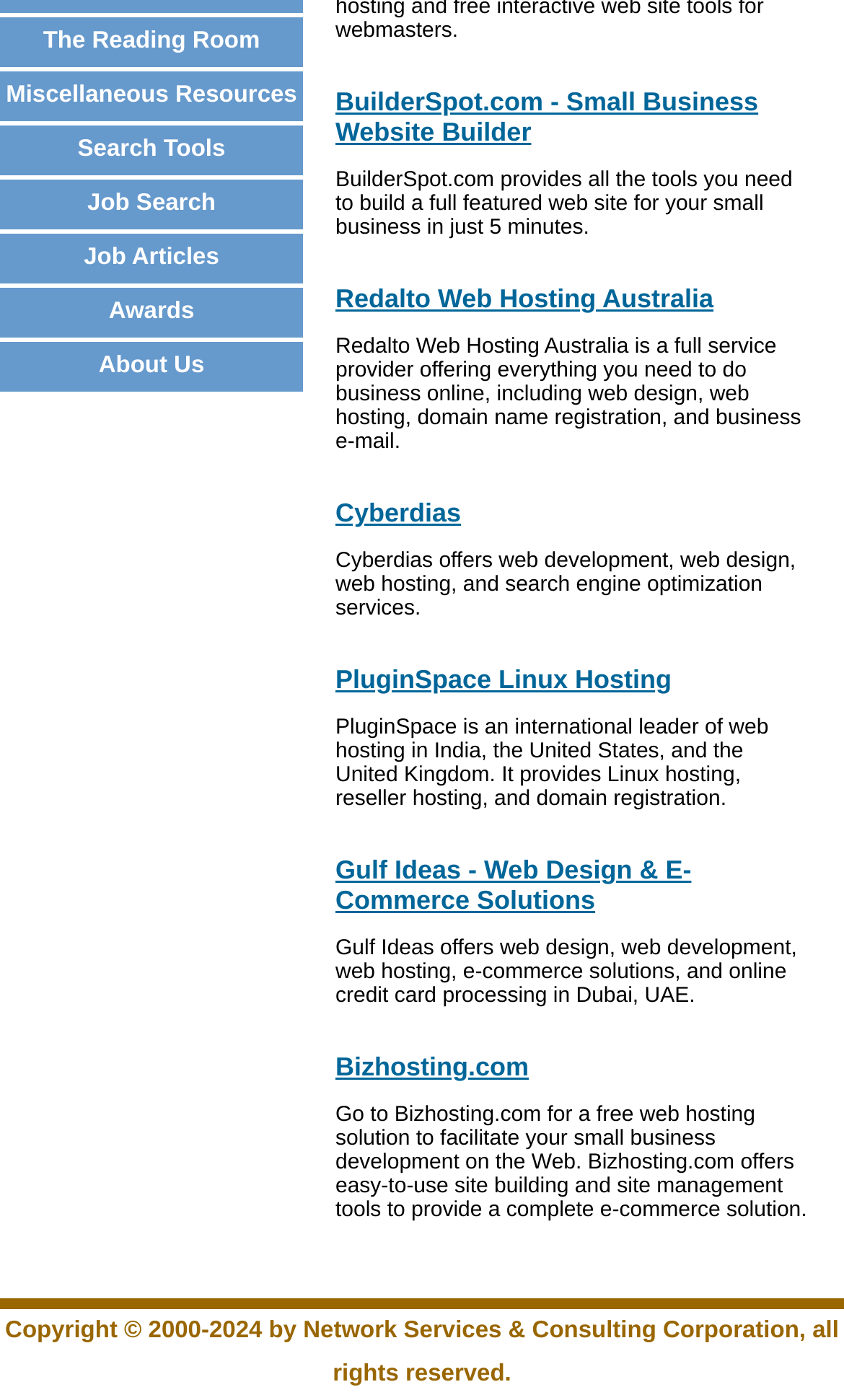Identify the bounding box of the HTML element described as: "The Reading Room".

[0.051, 0.02, 0.308, 0.039]